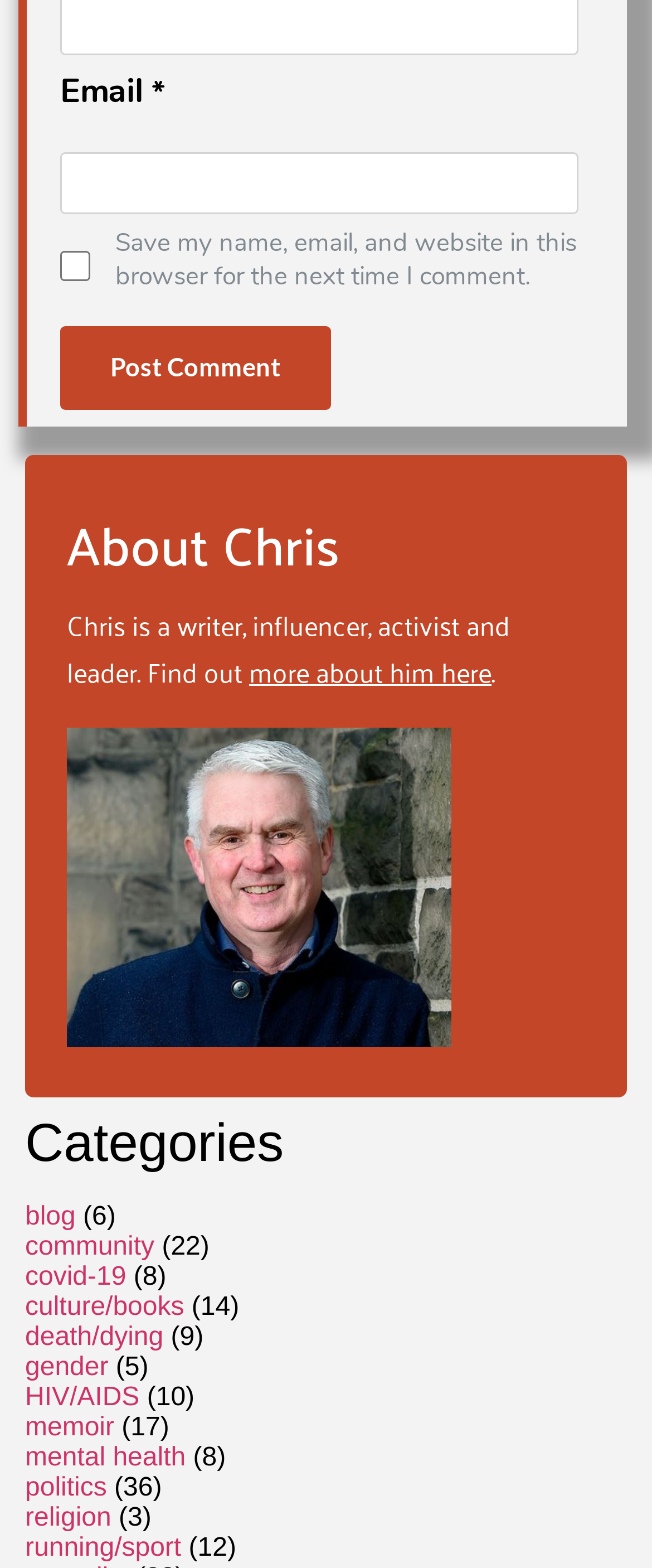Respond to the question with just a single word or phrase: 
What is the purpose of the button 'Post Comment'?

To post a comment